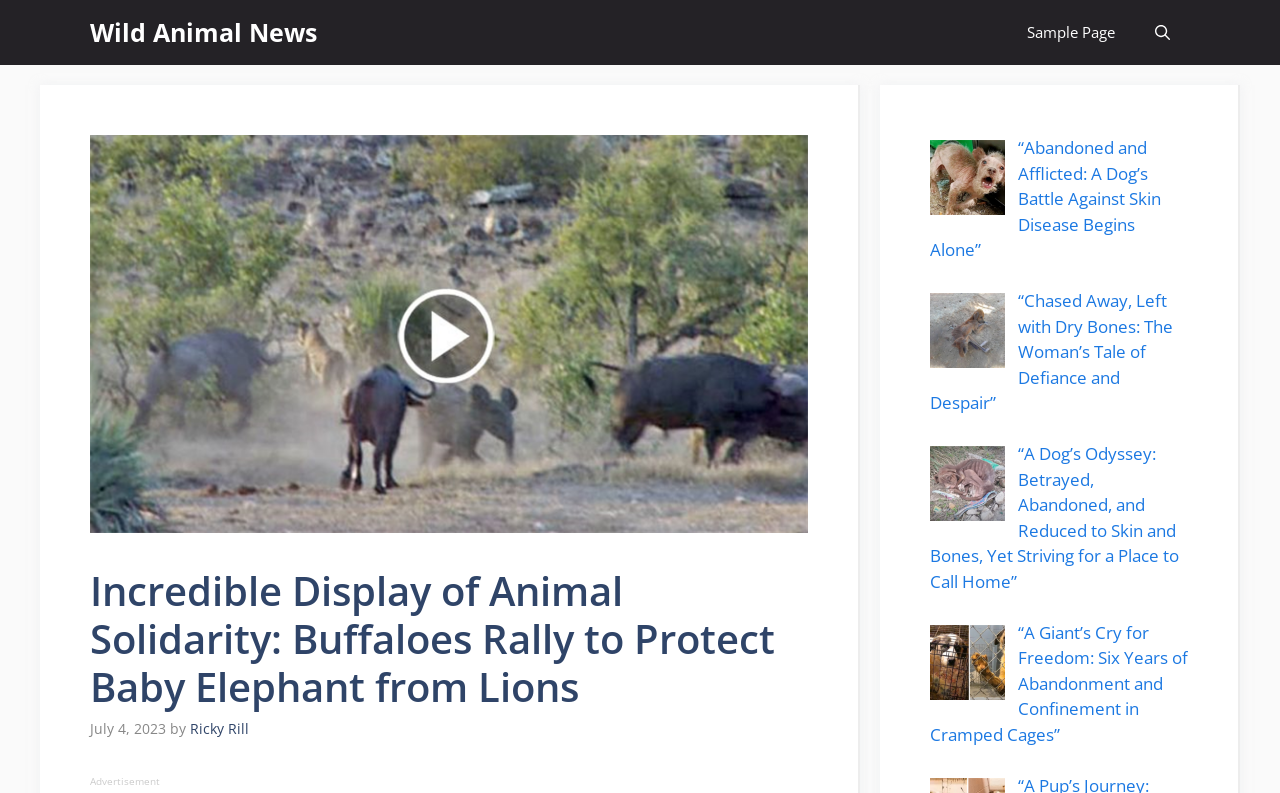Show me the bounding box coordinates of the clickable region to achieve the task as per the instruction: "open search".

[0.887, 0.0, 0.93, 0.082]